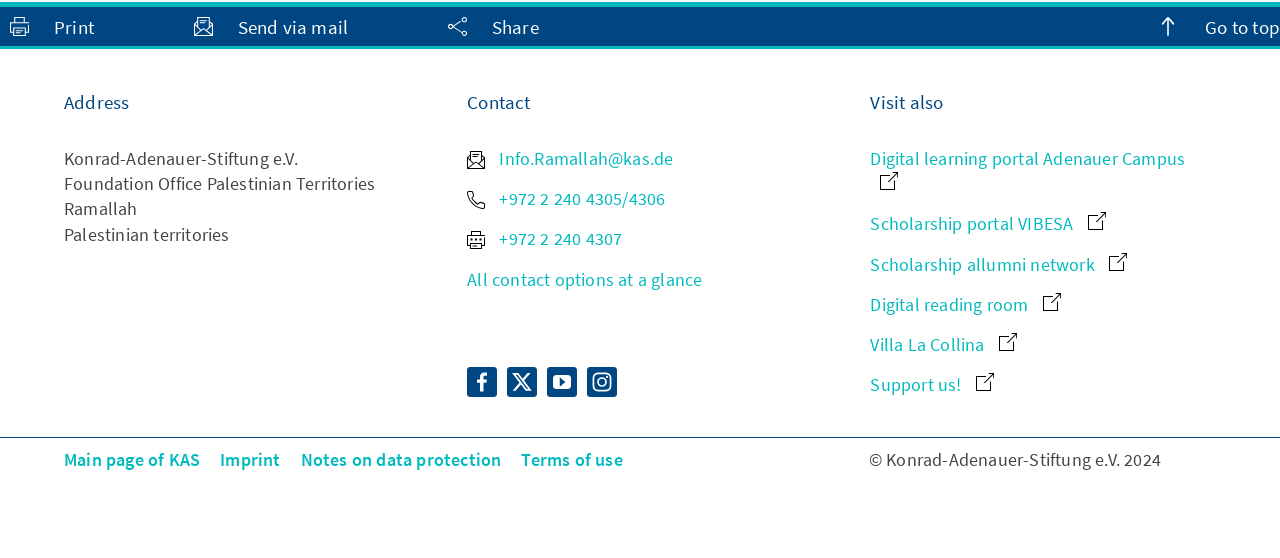Identify the bounding box coordinates of the region that should be clicked to execute the following instruction: "Explore collections".

None